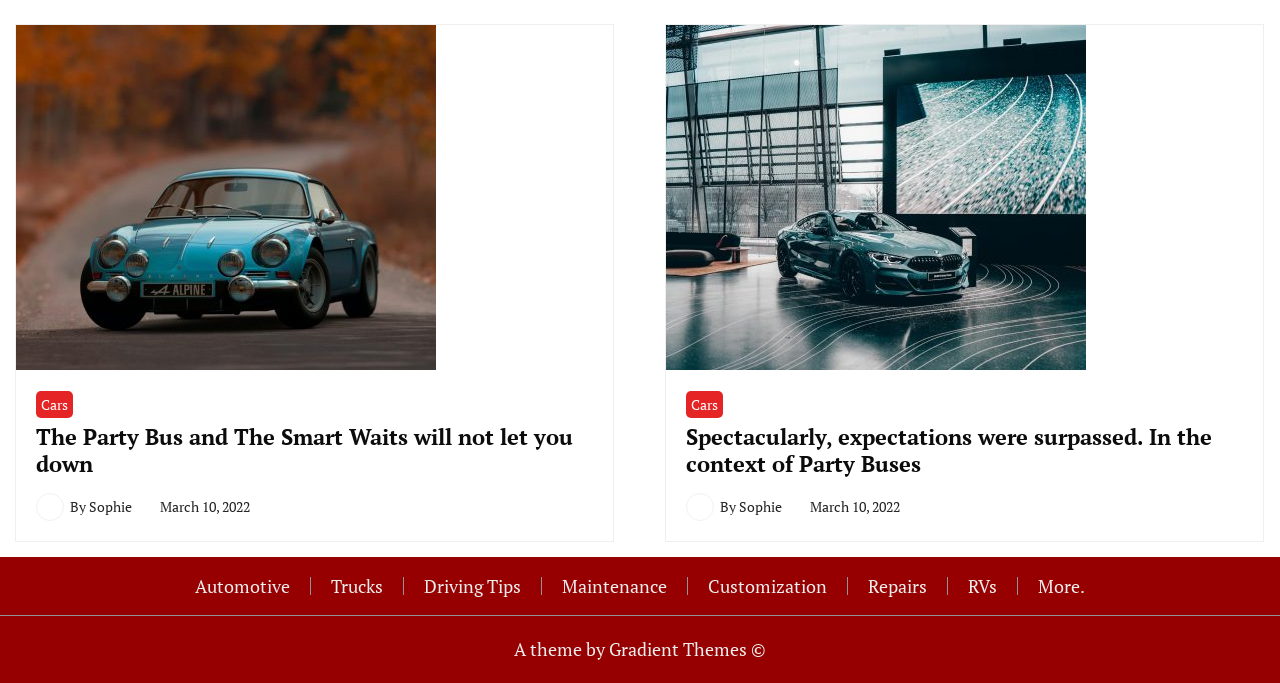Please locate the bounding box coordinates of the element's region that needs to be clicked to follow the instruction: "Click on the 'Cars' link". The bounding box coordinates should be provided as four float numbers between 0 and 1, i.e., [left, top, right, bottom].

[0.028, 0.573, 0.057, 0.612]